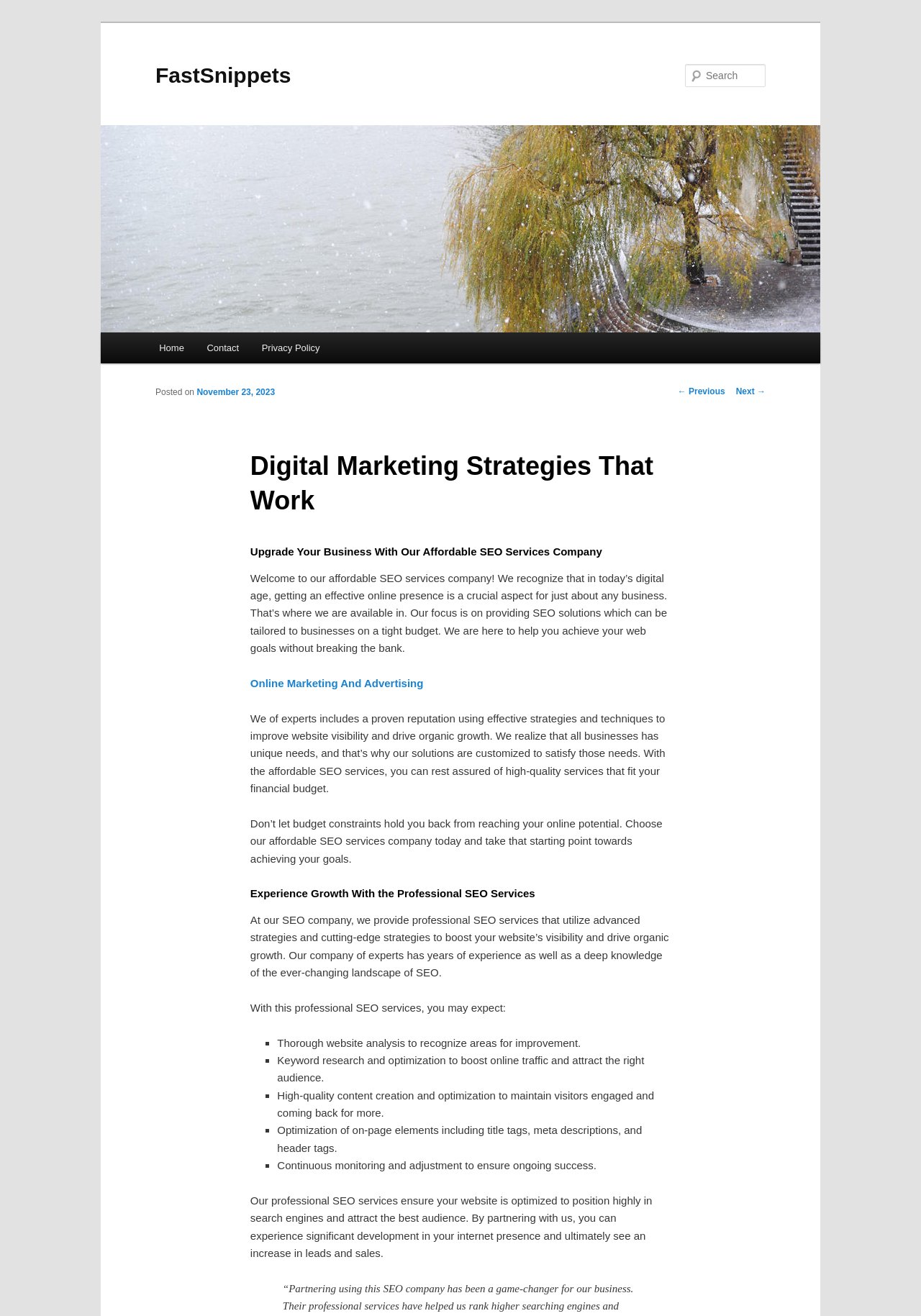Using the information in the image, could you please answer the following question in detail:
What is the benefit of partnering with the SEO services company?

I determined the benefit of partnering with the SEO services company by reading the static text elements on the webpage, which state that partnering with the company can lead to significant growth in internet presence and ultimately an increase in leads and sales.